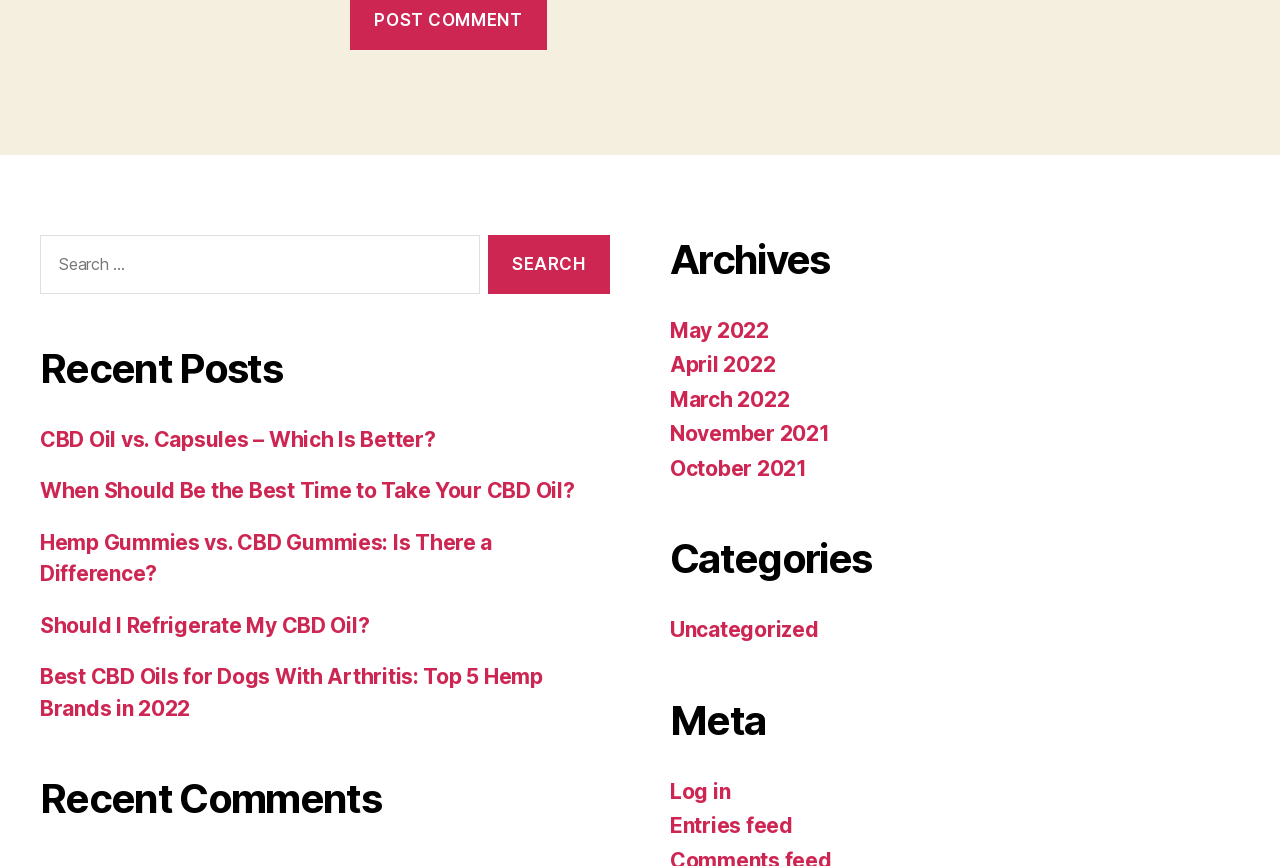Determine the bounding box coordinates of the target area to click to execute the following instruction: "Search for something."

[0.031, 0.271, 0.375, 0.339]